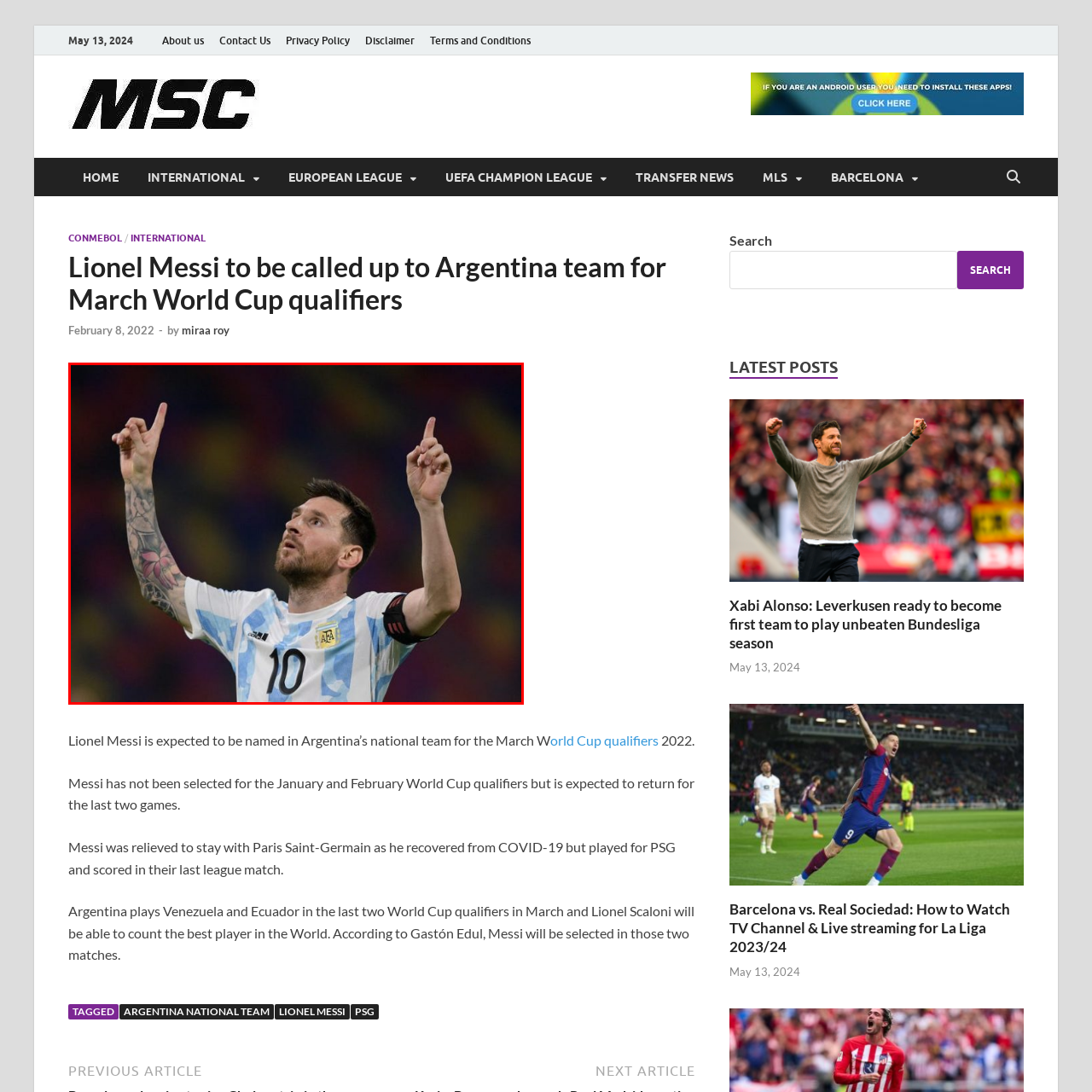What is Messi's expression in the image?
Focus on the area within the red boundary in the image and answer the question with one word or a short phrase.

Determination and reverence